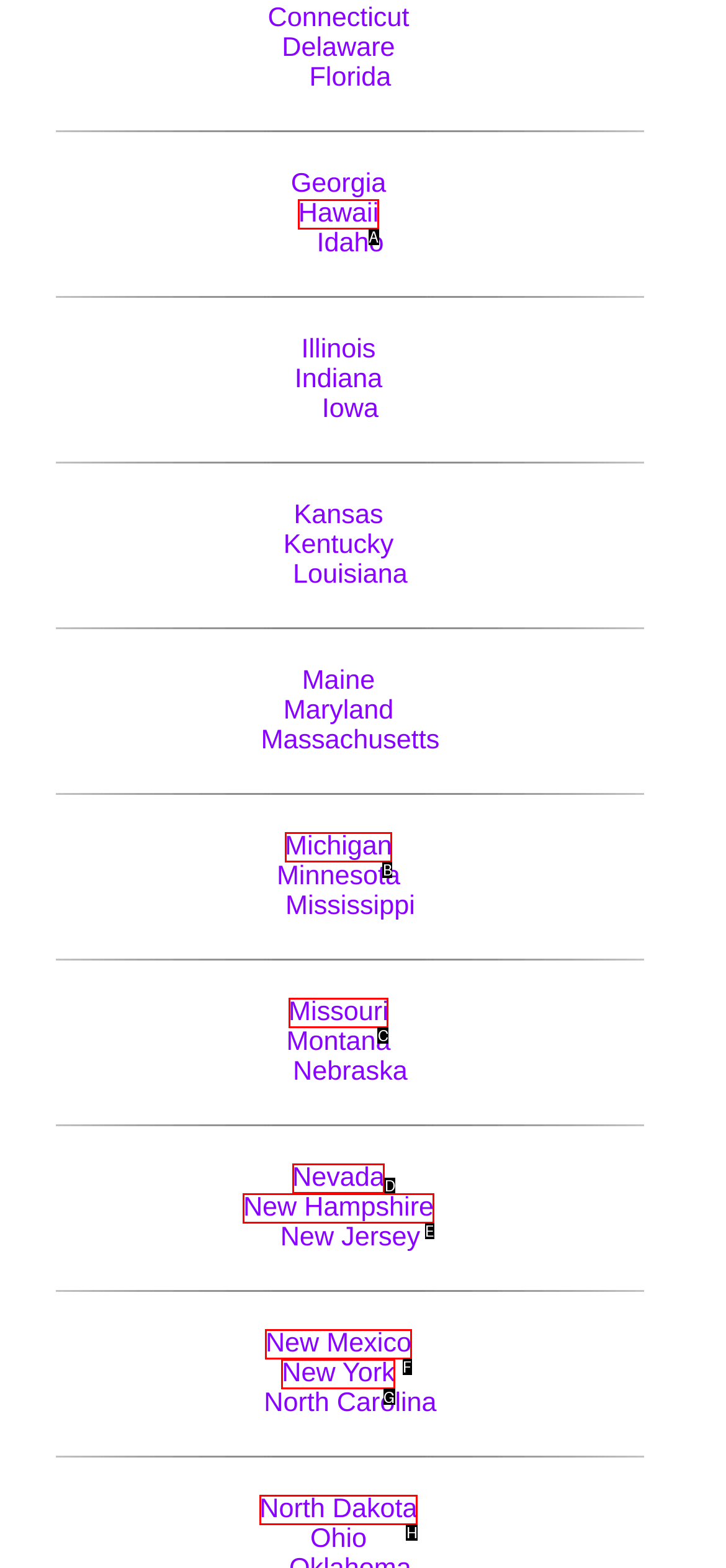Identify the correct letter of the UI element to click for this task: Go to New York
Respond with the letter from the listed options.

G